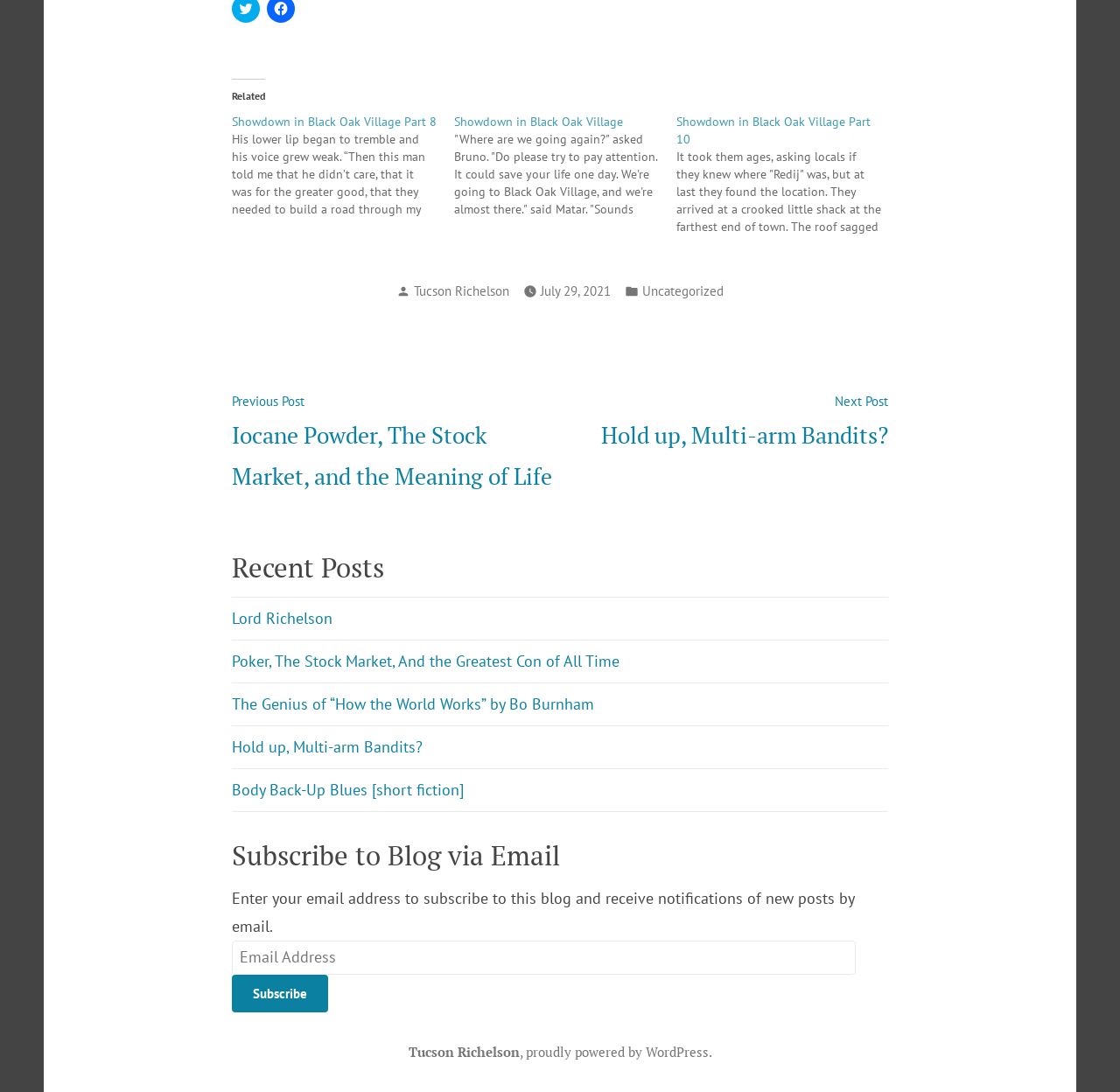Find the bounding box of the web element that fits this description: "Lord Richelson".

[0.207, 0.557, 0.297, 0.575]